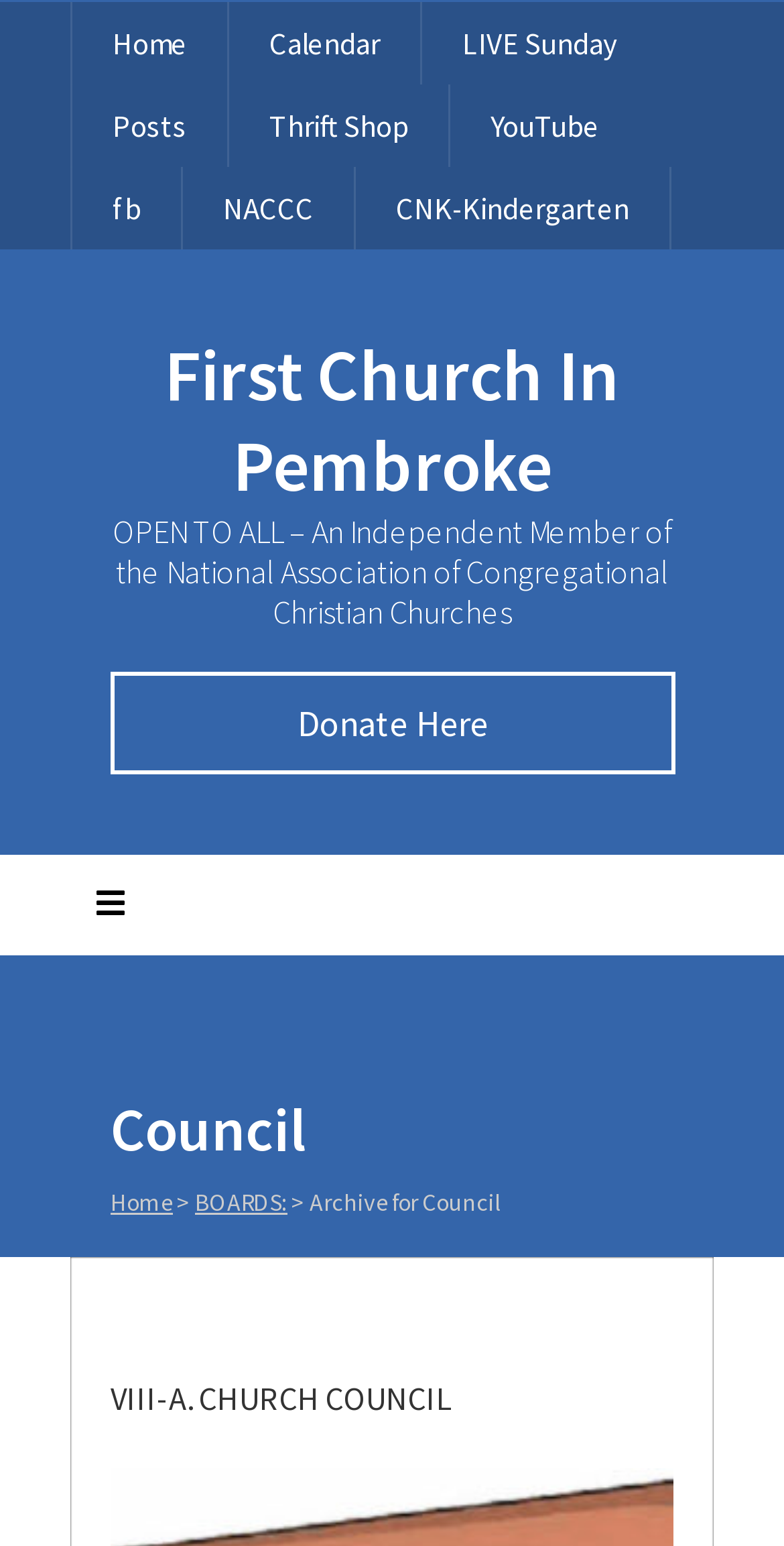Can you pinpoint the bounding box coordinates for the clickable element required for this instruction: "watch live sunday"? The coordinates should be four float numbers between 0 and 1, i.e., [left, top, right, bottom].

[0.538, 0.001, 0.838, 0.055]